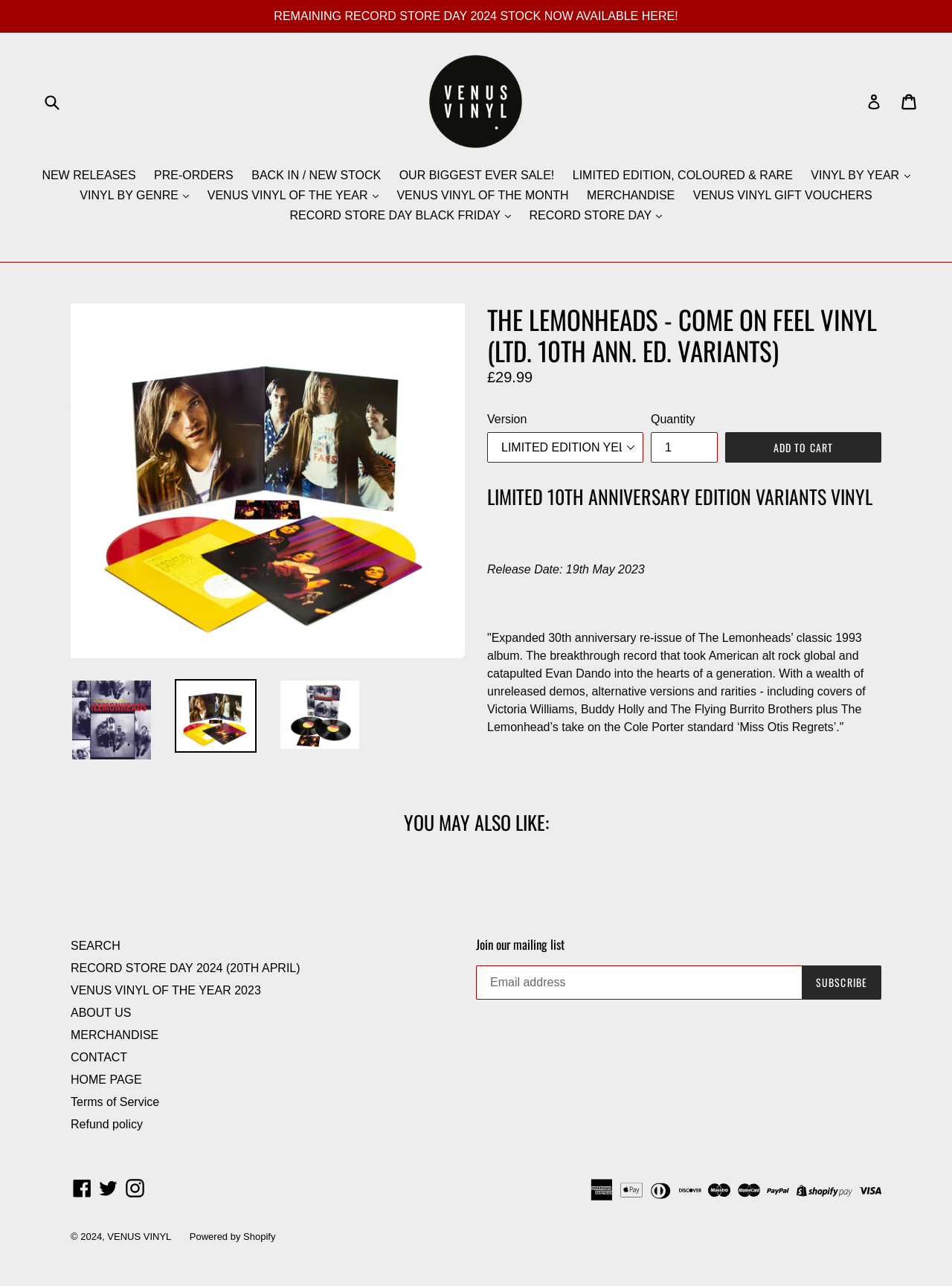Please pinpoint the bounding box coordinates for the region I should click to adhere to this instruction: "View vinyl by year".

[0.844, 0.13, 0.964, 0.145]